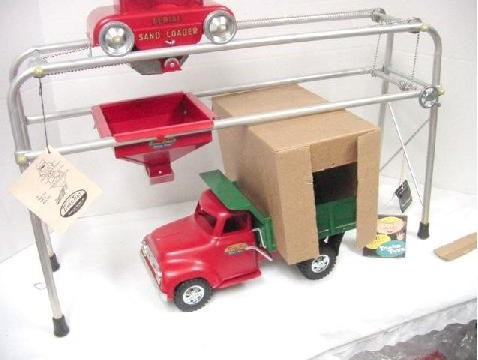Provide an in-depth description of the image.

The image features a vintage Tonka toy set, specifically a Sand Loader, showcasing a robust red truck with a green flatbed. The truck is positioned beneath a set of metallic arches that support a sand chute, from which sand or other materials would have been loaded. This toy is characterized by its intricate chain system, which could be easily misplaced or prone to malfunction, adding to its collectible nature. The accompanying cardboard box, partially visible on the truck, emphasizes the vintage aspect of the set, hinting at the original packaging. Additionally, the presence of a tag suggests this item may hold significant value for collectors, particularly those interested in premium or well-preserved examples of Tonka diecast vehicles. Overall, the image captures a piece of nostalgic childhood play, merging engineering complexity with simple, imaginative fun.